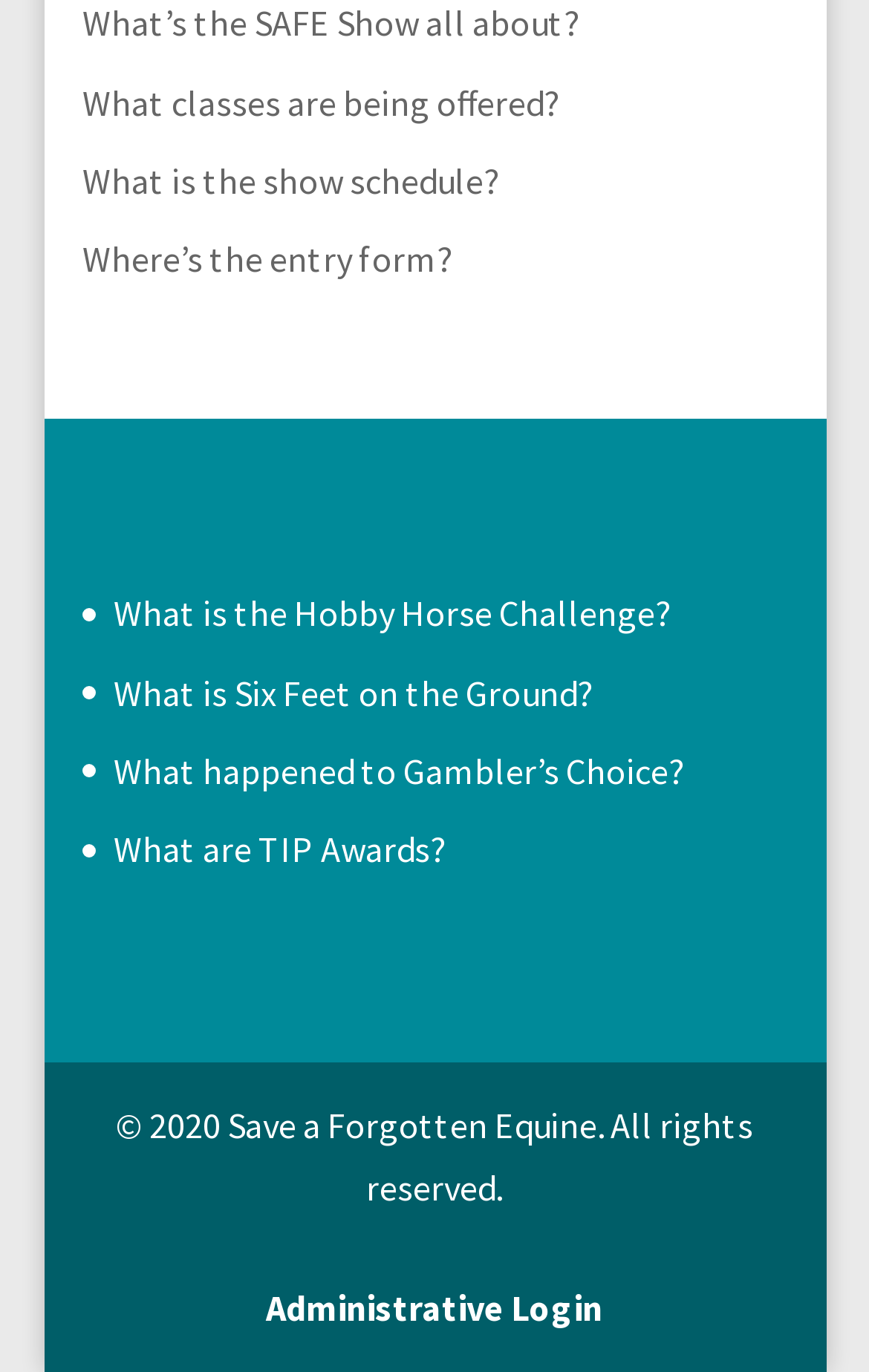What is the position of the 'What is the Hobby Horse Challenge?' link?
Could you please answer the question thoroughly and with as much detail as possible?

I compared the y1 and y2 coordinates of the link elements and found that the 'What is the Hobby Horse Challenge?' link has a higher y1 value than the third link, indicating that it is positioned below it.